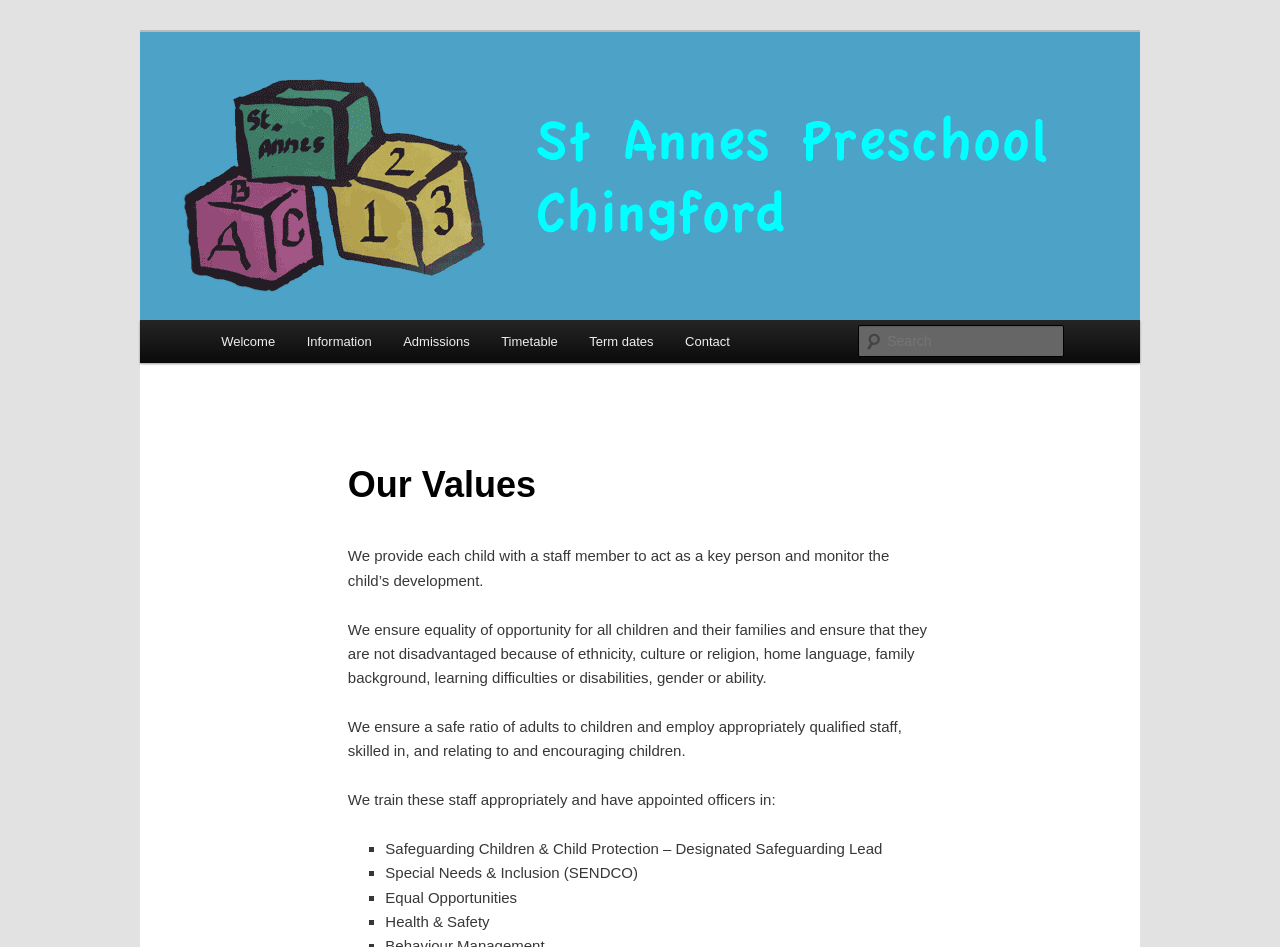How many links are there in the main menu?
From the screenshot, provide a brief answer in one word or phrase.

6